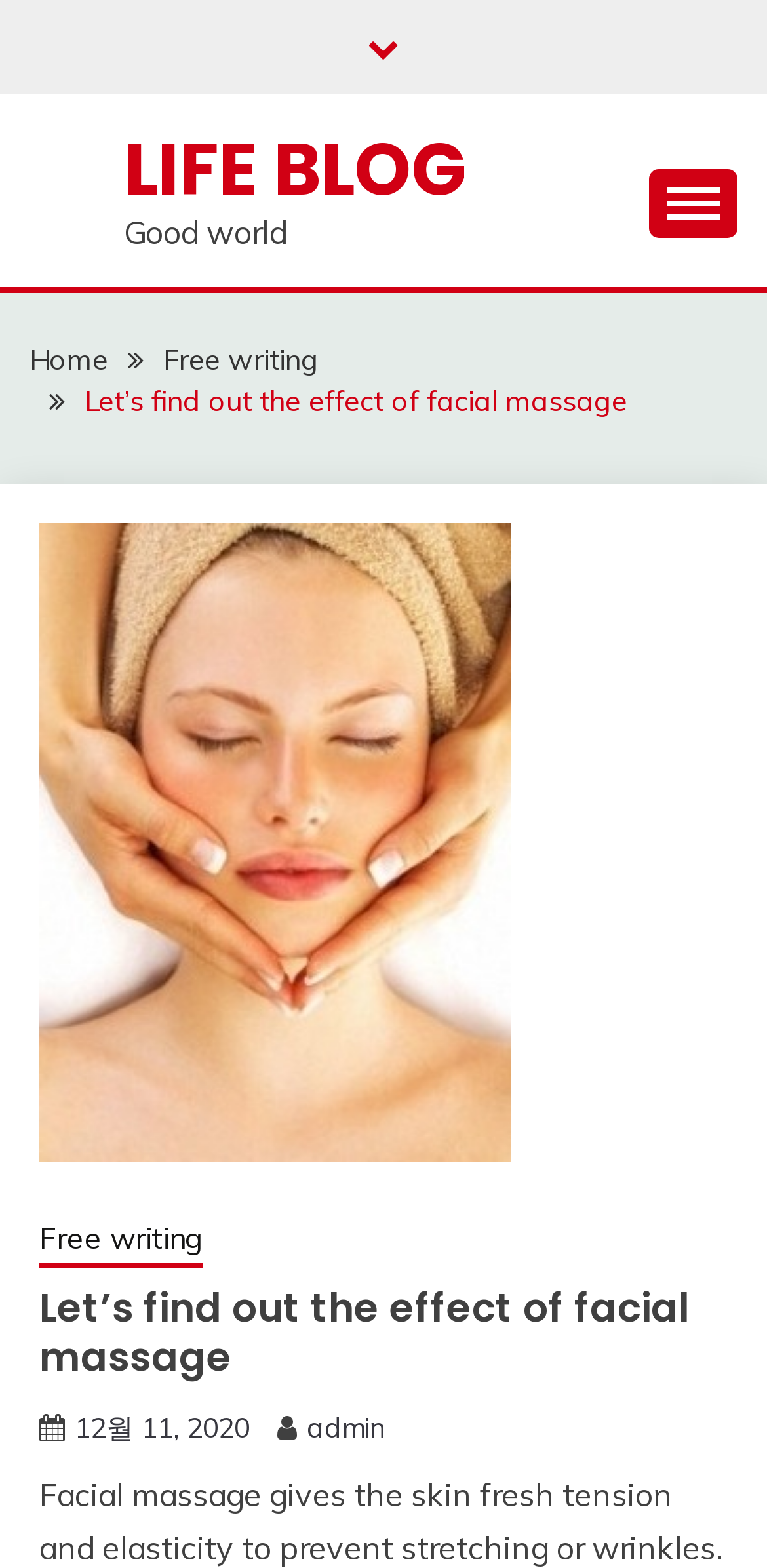Provide a brief response to the question below using one word or phrase:
What is the author of the article?

admin